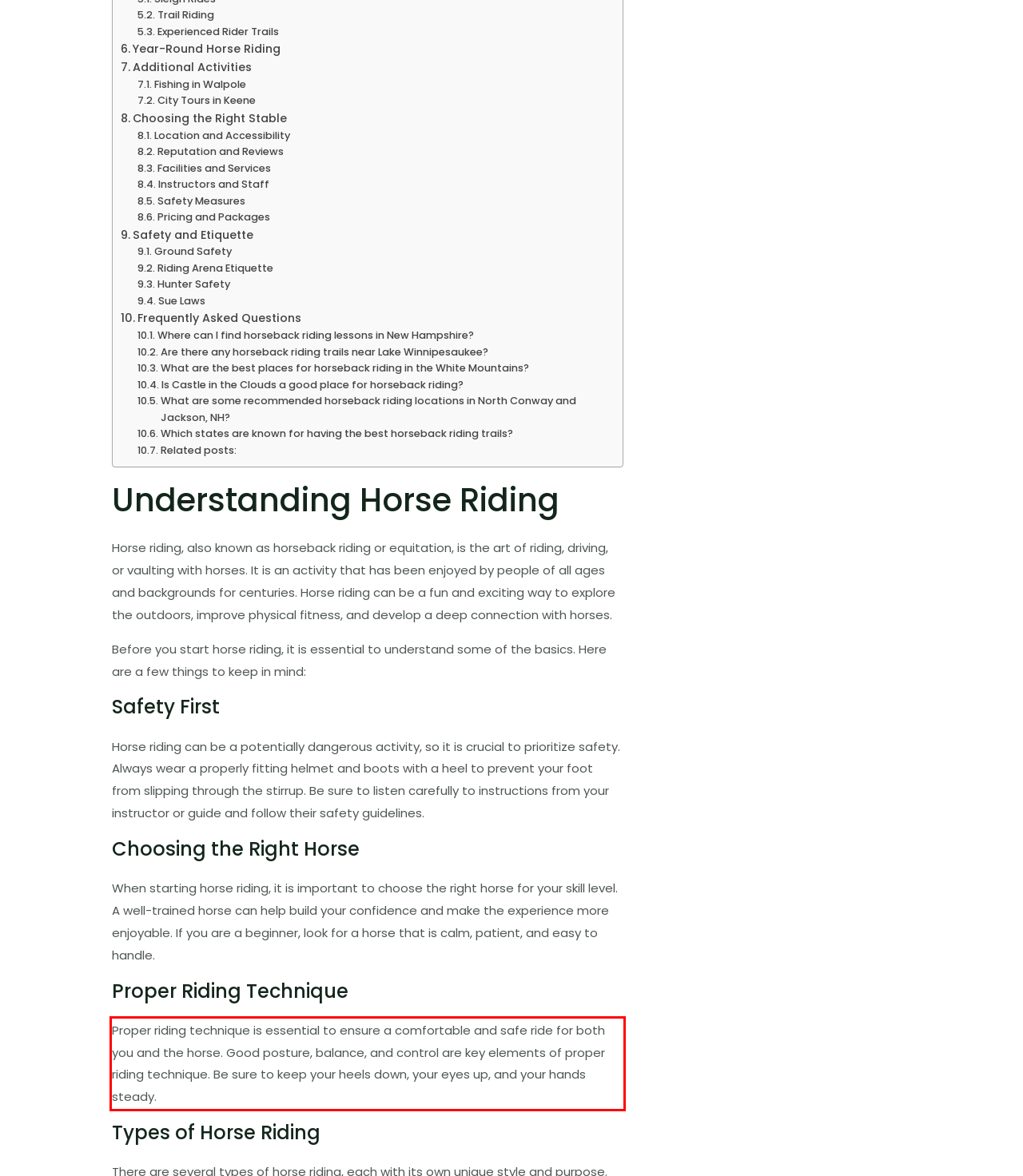Identify the text inside the red bounding box on the provided webpage screenshot by performing OCR.

Proper riding technique is essential to ensure a comfortable and safe ride for both you and the horse. Good posture, balance, and control are key elements of proper riding technique. Be sure to keep your heels down, your eyes up, and your hands steady.